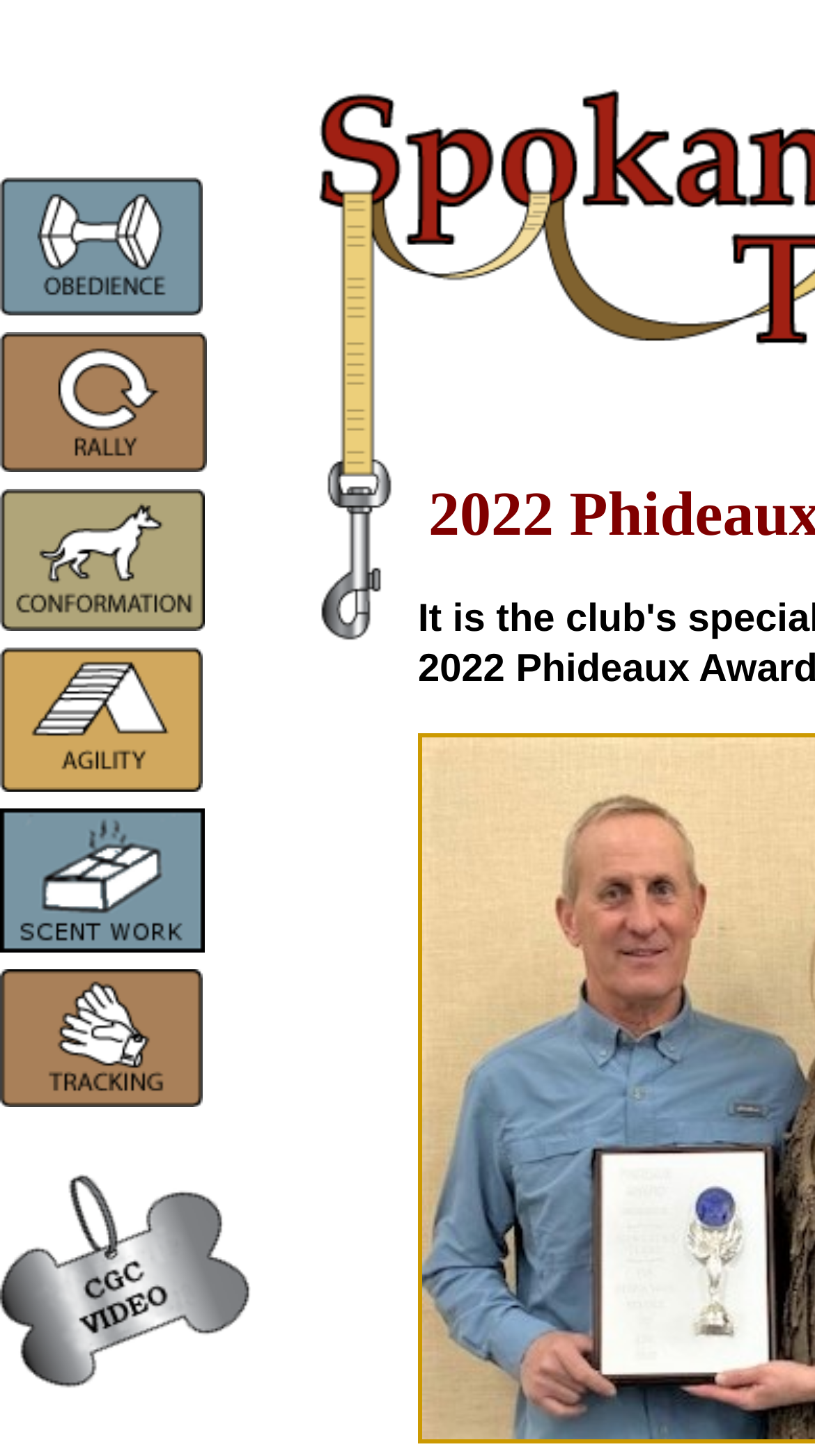Based on the provided description, "alt="rally"", find the bounding box of the corresponding UI element in the screenshot.

[0.0, 0.306, 0.254, 0.33]